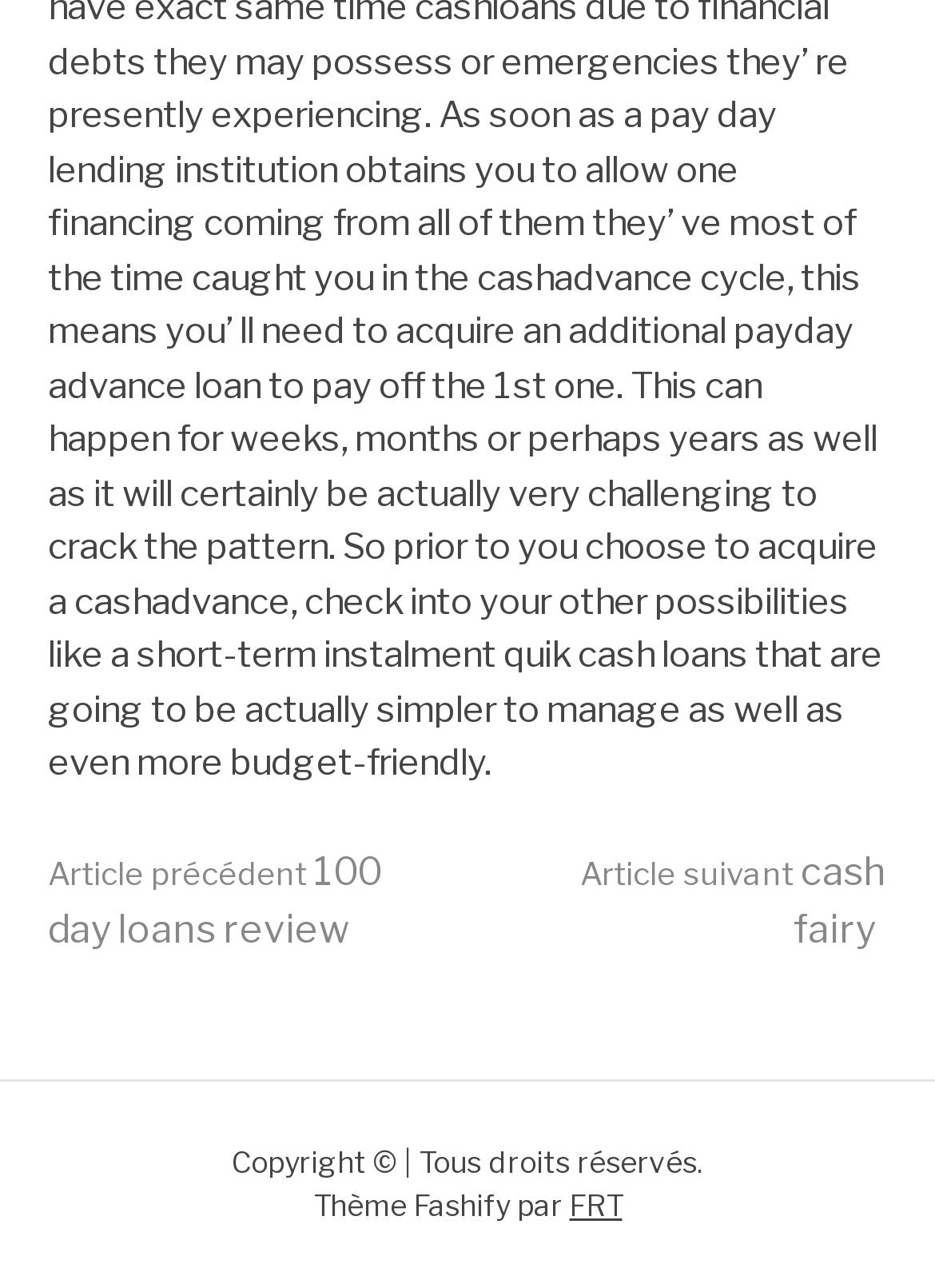Identify the bounding box coordinates for the UI element described as follows: Article suivant cash fairy. Use the format (top-left x, top-left y, bottom-right x, bottom-right y) and ensure all values are floating point numbers between 0 and 1.

[0.621, 0.66, 0.949, 0.74]